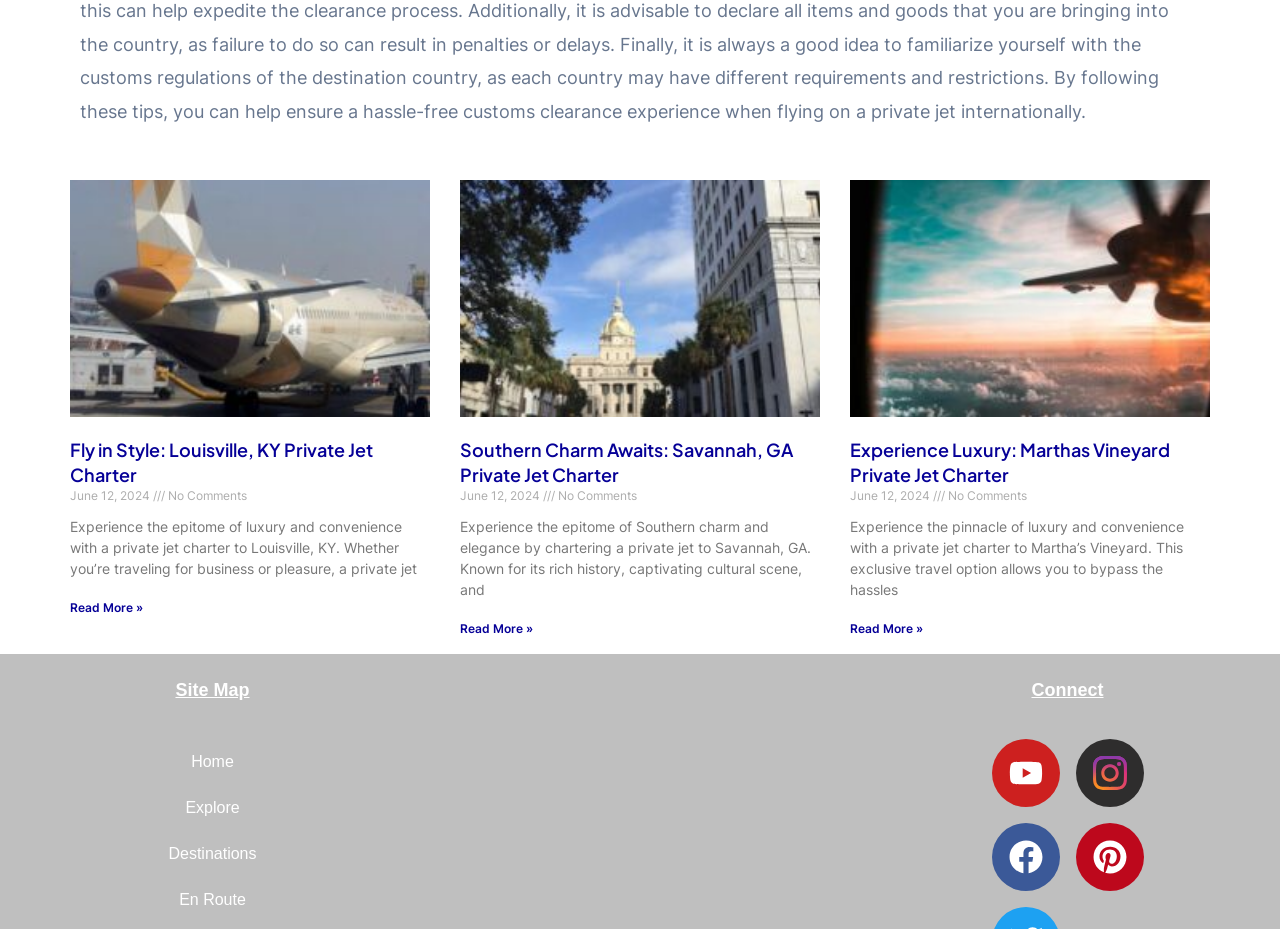Provide the bounding box coordinates of the UI element that matches the description: "Read More »".

[0.359, 0.669, 0.416, 0.685]